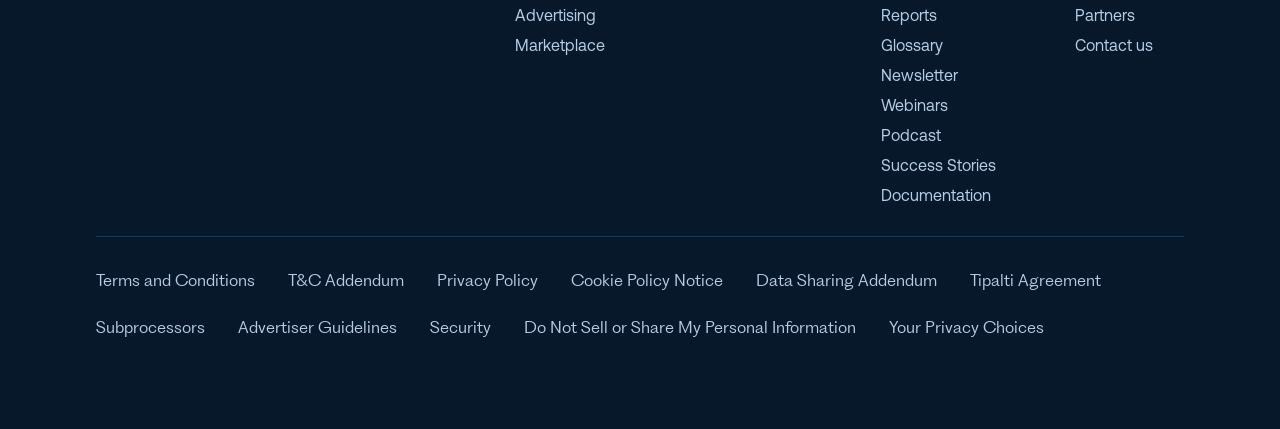Answer the question in one word or a short phrase:
What is the last link in the top-right section?

Documentation